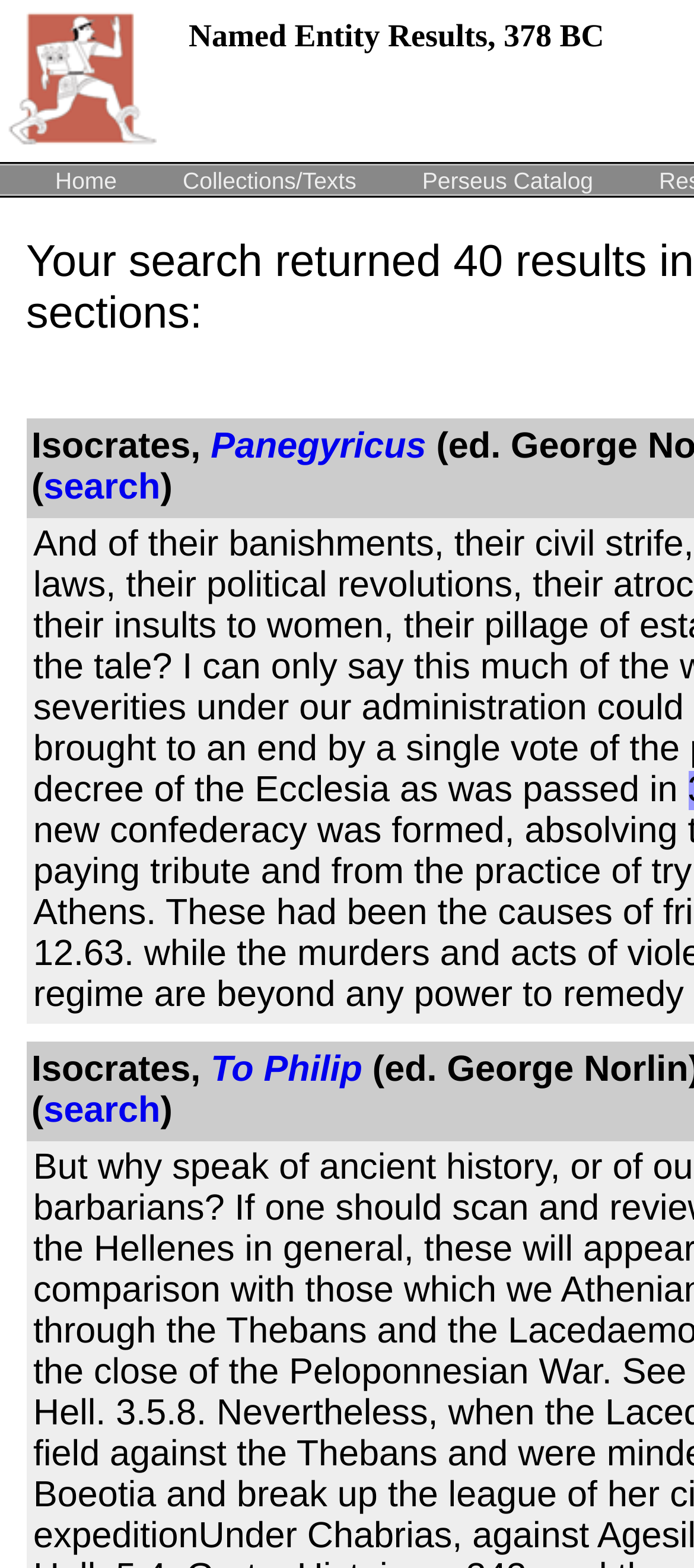Please identify the bounding box coordinates of the element that needs to be clicked to execute the following command: "click on accent pillows". Provide the bounding box using four float numbers between 0 and 1, formatted as [left, top, right, bottom].

None